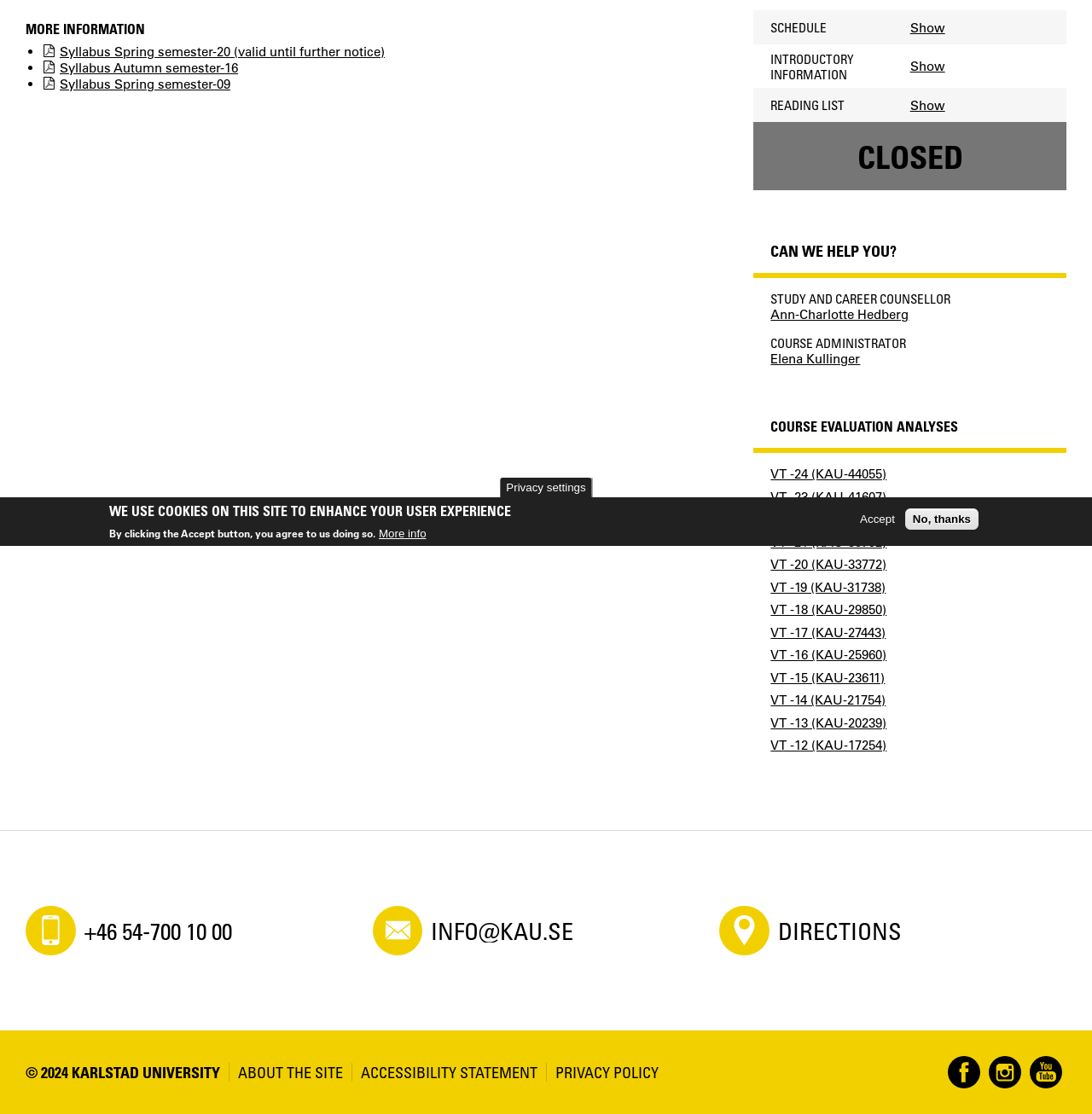Determine the bounding box coordinates (top-left x, top-left y, bottom-right x, bottom-right y) of the UI element described in the following text: Submit a free sample offer

None